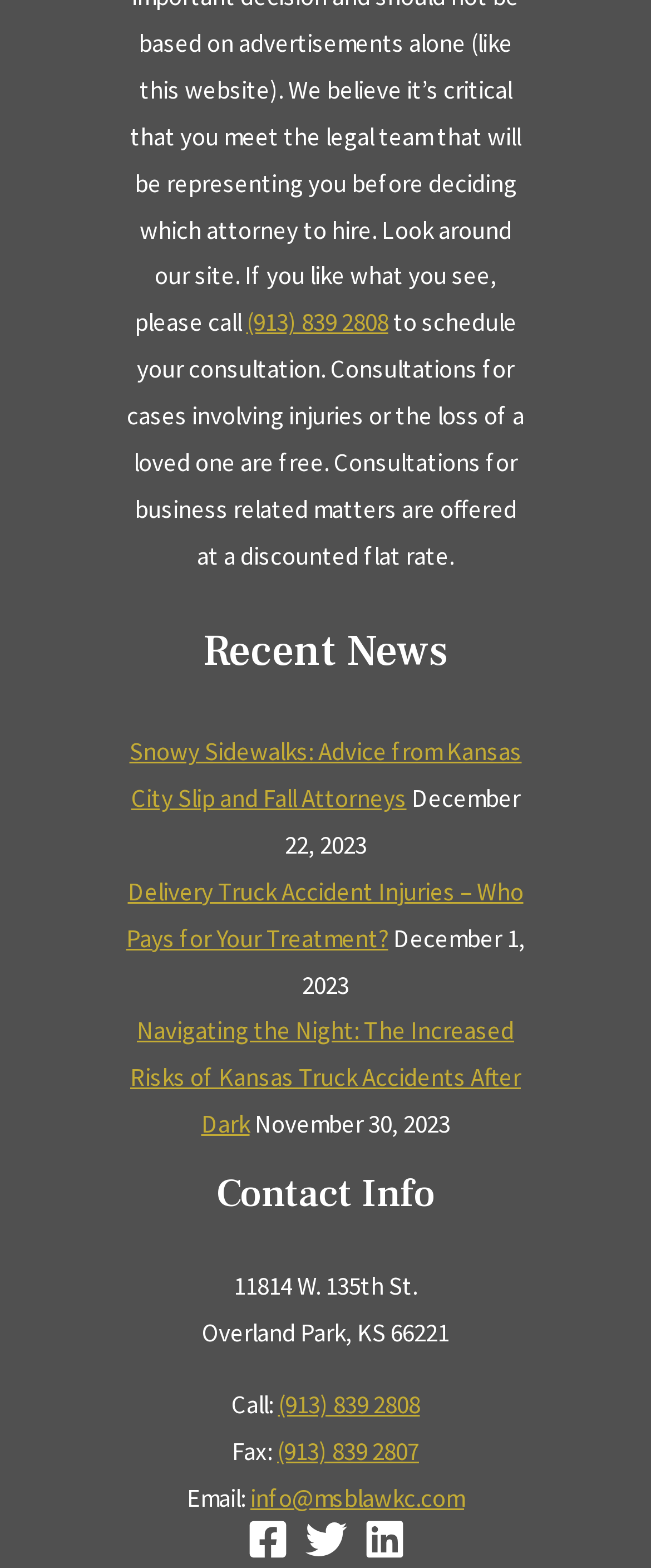Utilize the details in the image to thoroughly answer the following question: What is the phone number to schedule a consultation?

The phone number to schedule a consultation can be found in the top section of the webpage, where it says 'to schedule your consultation' and also in the footer section under 'Contact Info'.